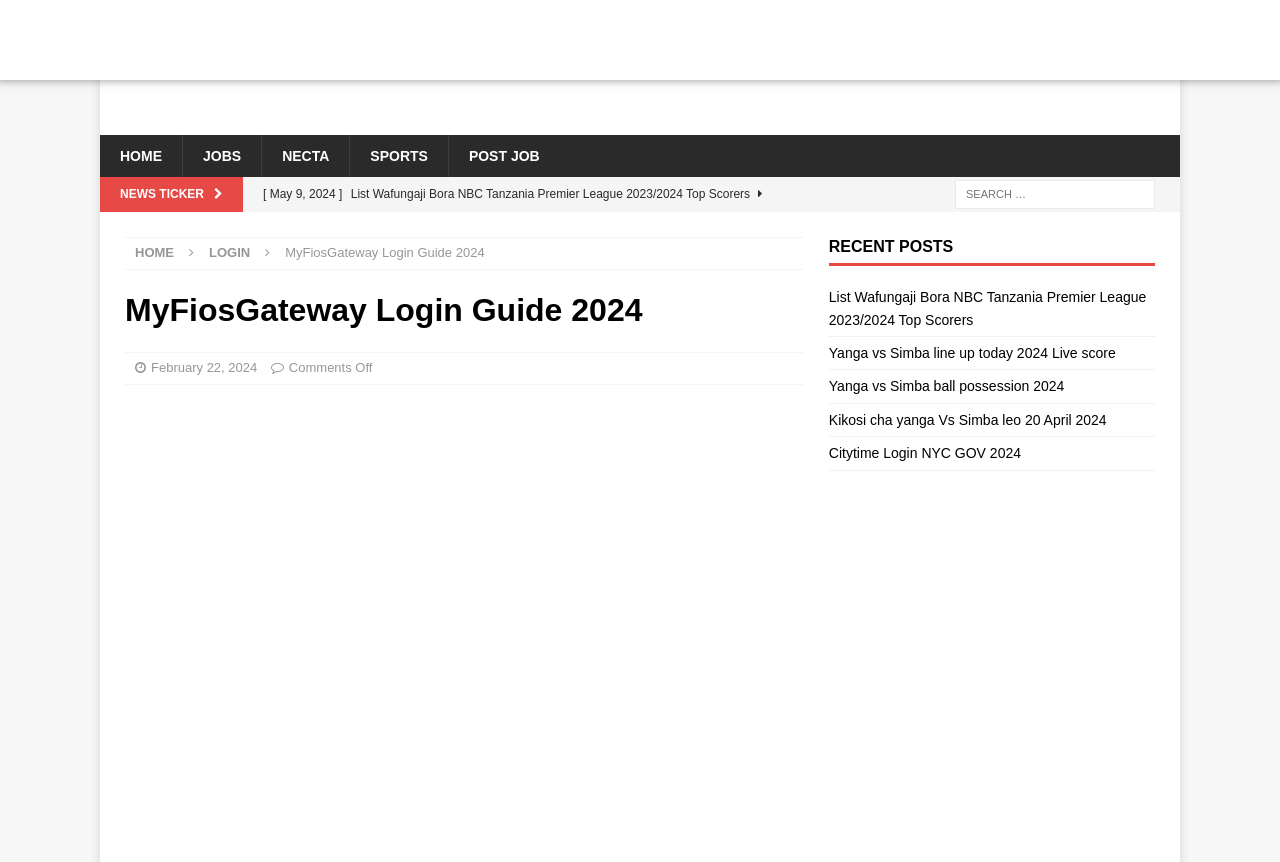Can you give a comprehensive explanation to the question given the content of the image?
How many recent posts are listed?

The webpage has a section titled 'RECENT POSTS' which lists five recent posts, including 'List Wafungaji Bora NBC Tanzania Premier League 2023/2024 Top Scorers', 'Yanga vs Simba line up today 2024 Live score', and three others.